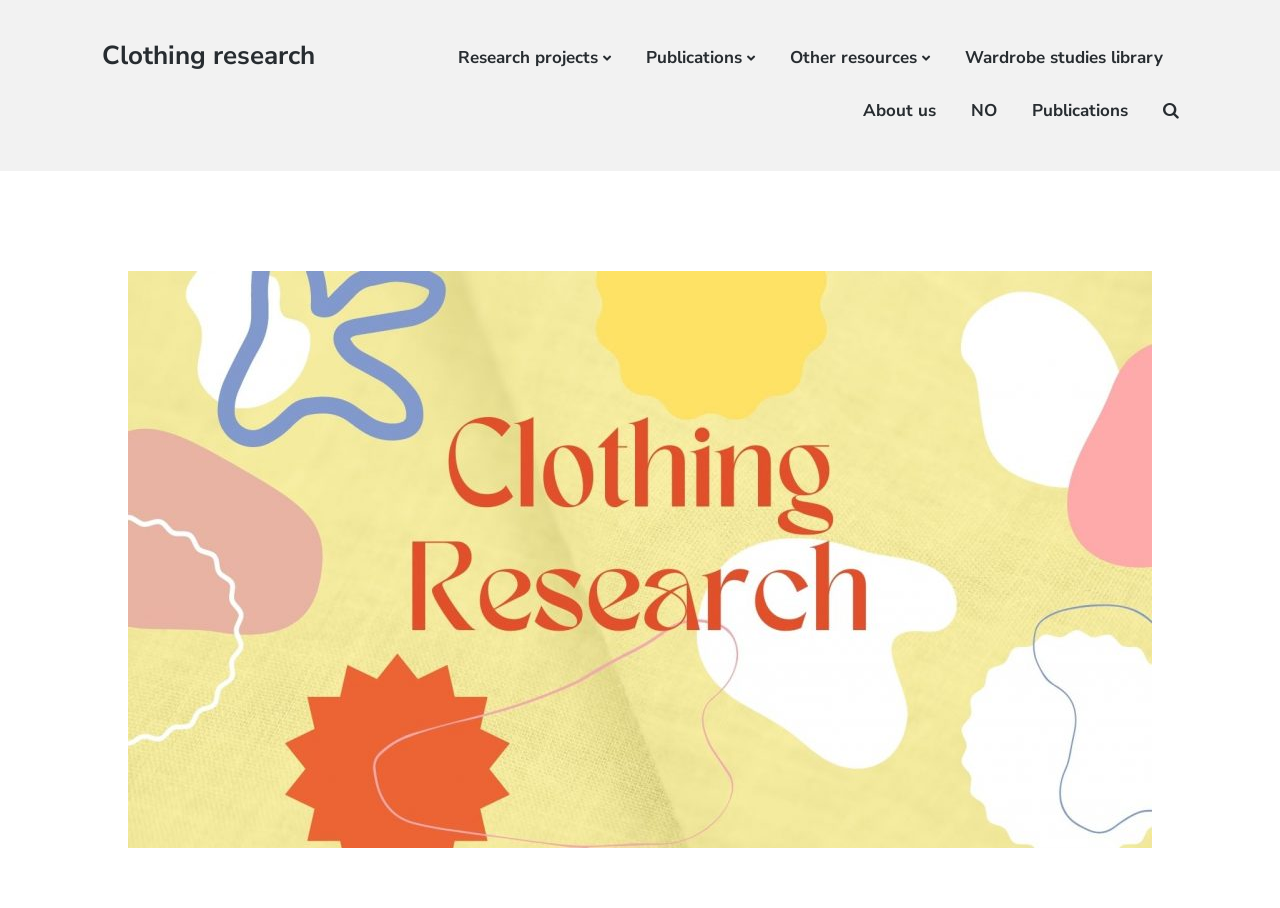Answer the question briefly using a single word or phrase: 
Is there an image on the webpage?

Yes